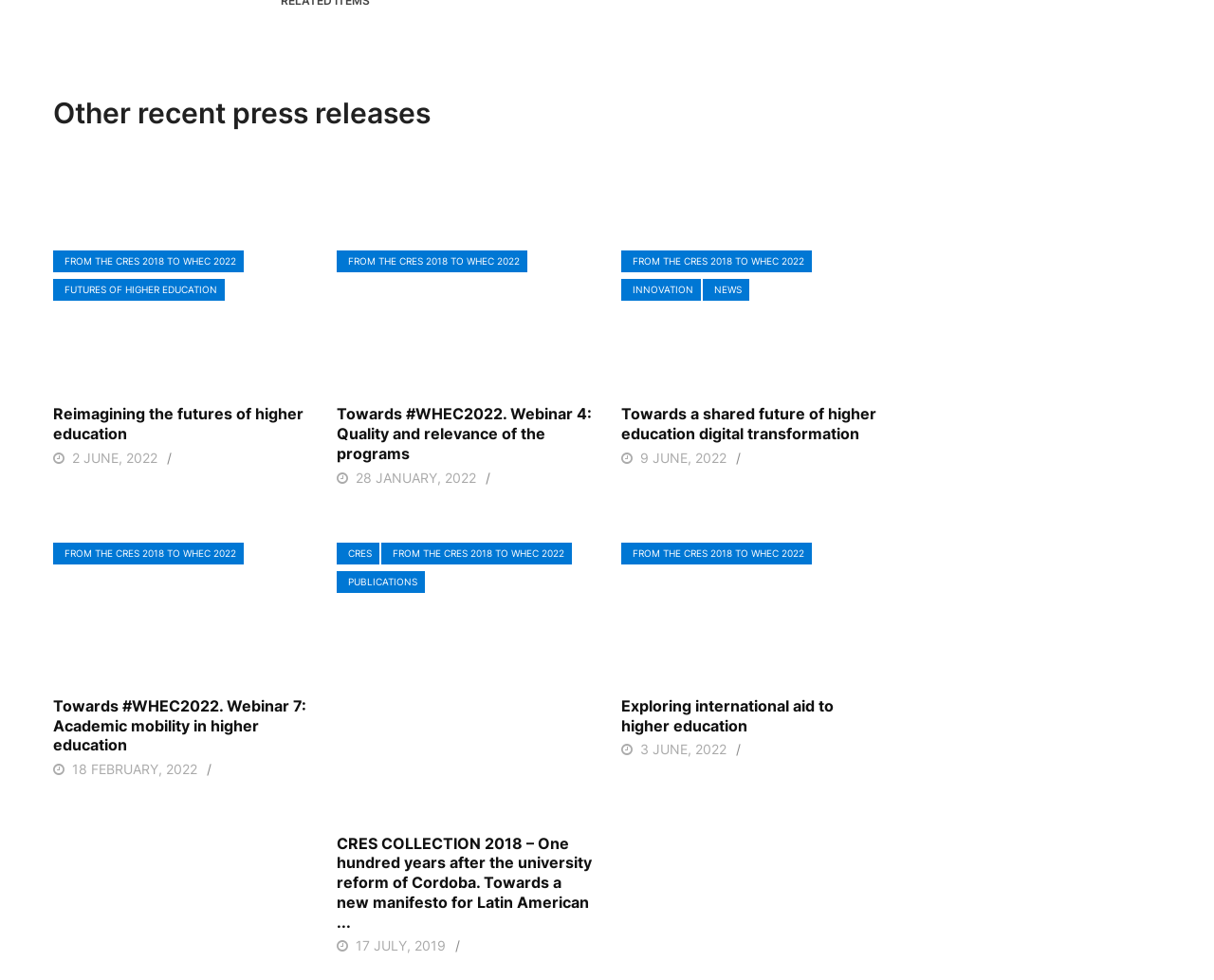Find the bounding box coordinates for the area that should be clicked to accomplish the instruction: "Explore 'INNOVATION'".

[0.512, 0.284, 0.577, 0.307]